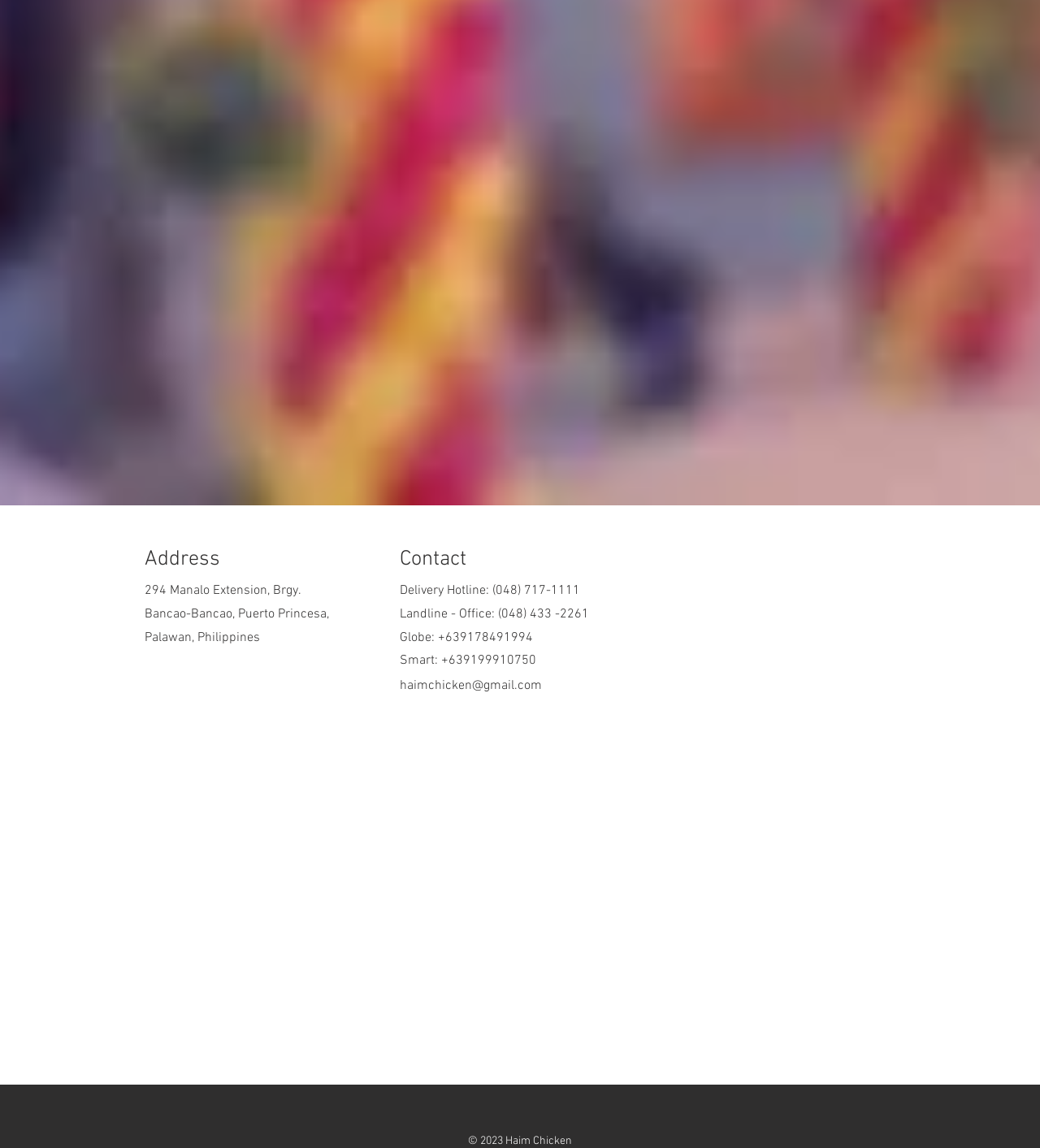Find the bounding box coordinates for the area that must be clicked to perform this action: "View Google Maps".

[0.117, 0.65, 0.883, 0.934]